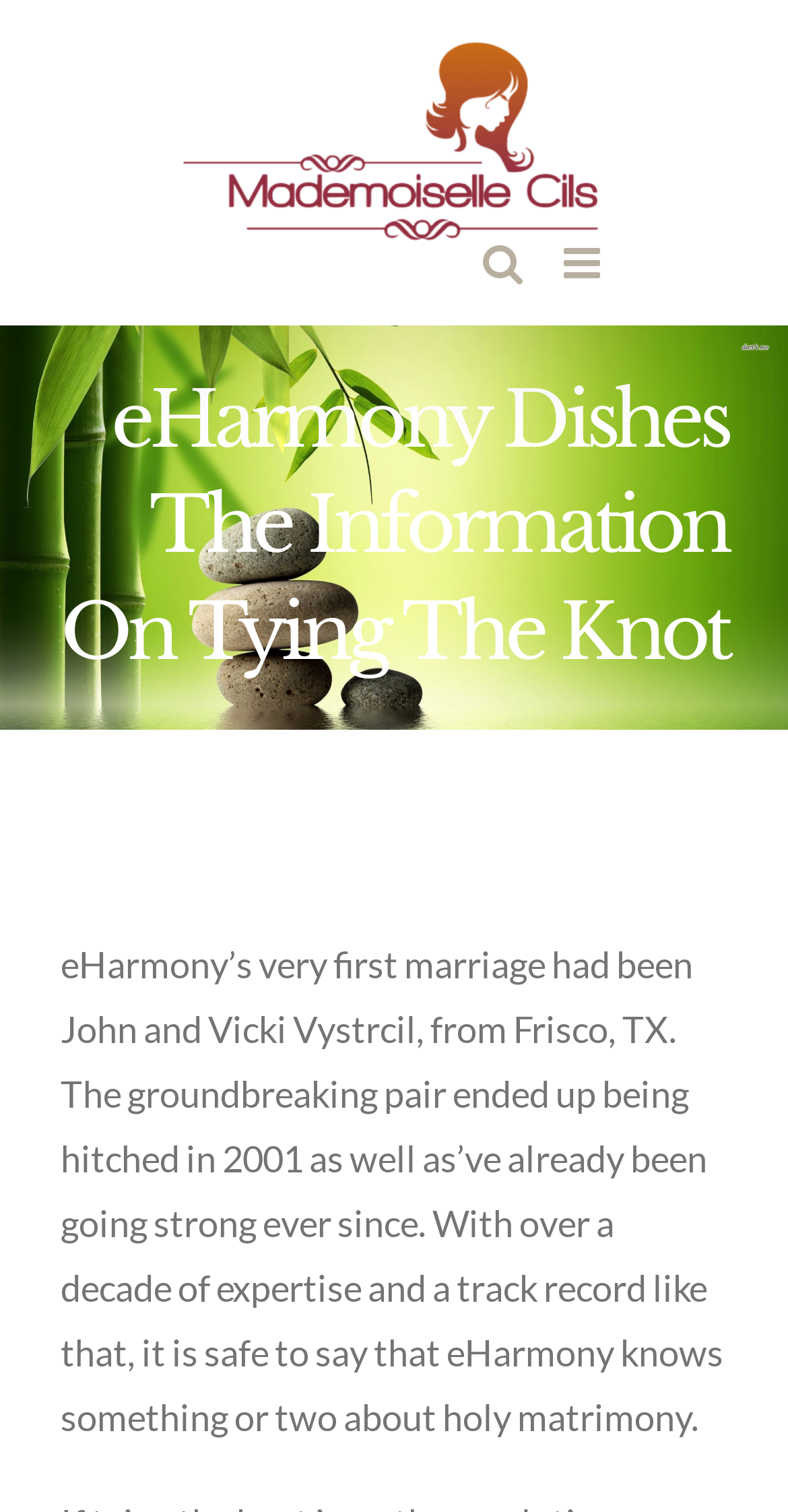Please provide a brief answer to the following inquiry using a single word or phrase:
What is the bounding box coordinate of the main content area?

[0.077, 0.243, 0.923, 0.454]